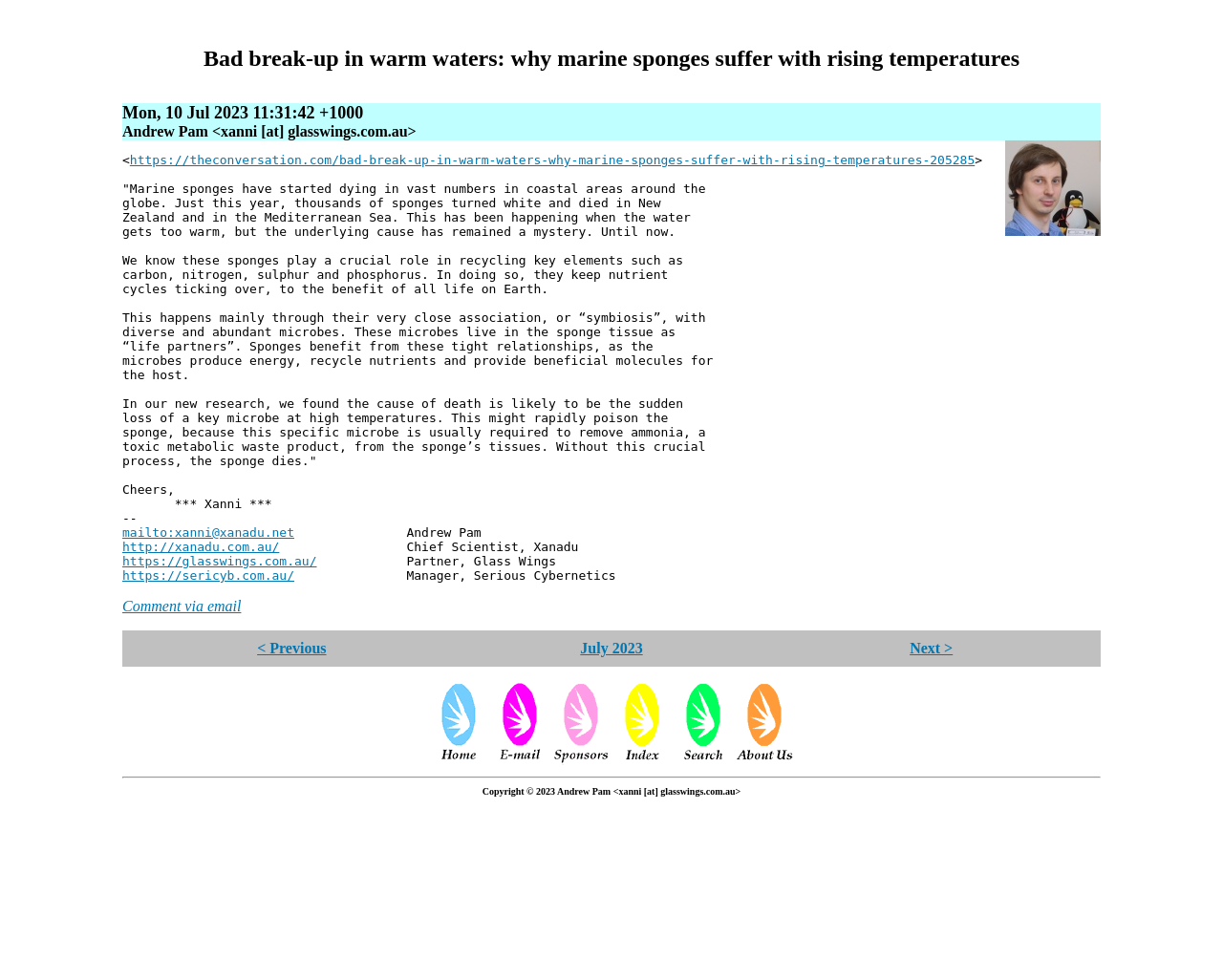Please specify the bounding box coordinates of the clickable region to carry out the following instruction: "Click the link to read the article on The Conversation". The coordinates should be four float numbers between 0 and 1, in the format [left, top, right, bottom].

[0.106, 0.156, 0.797, 0.171]